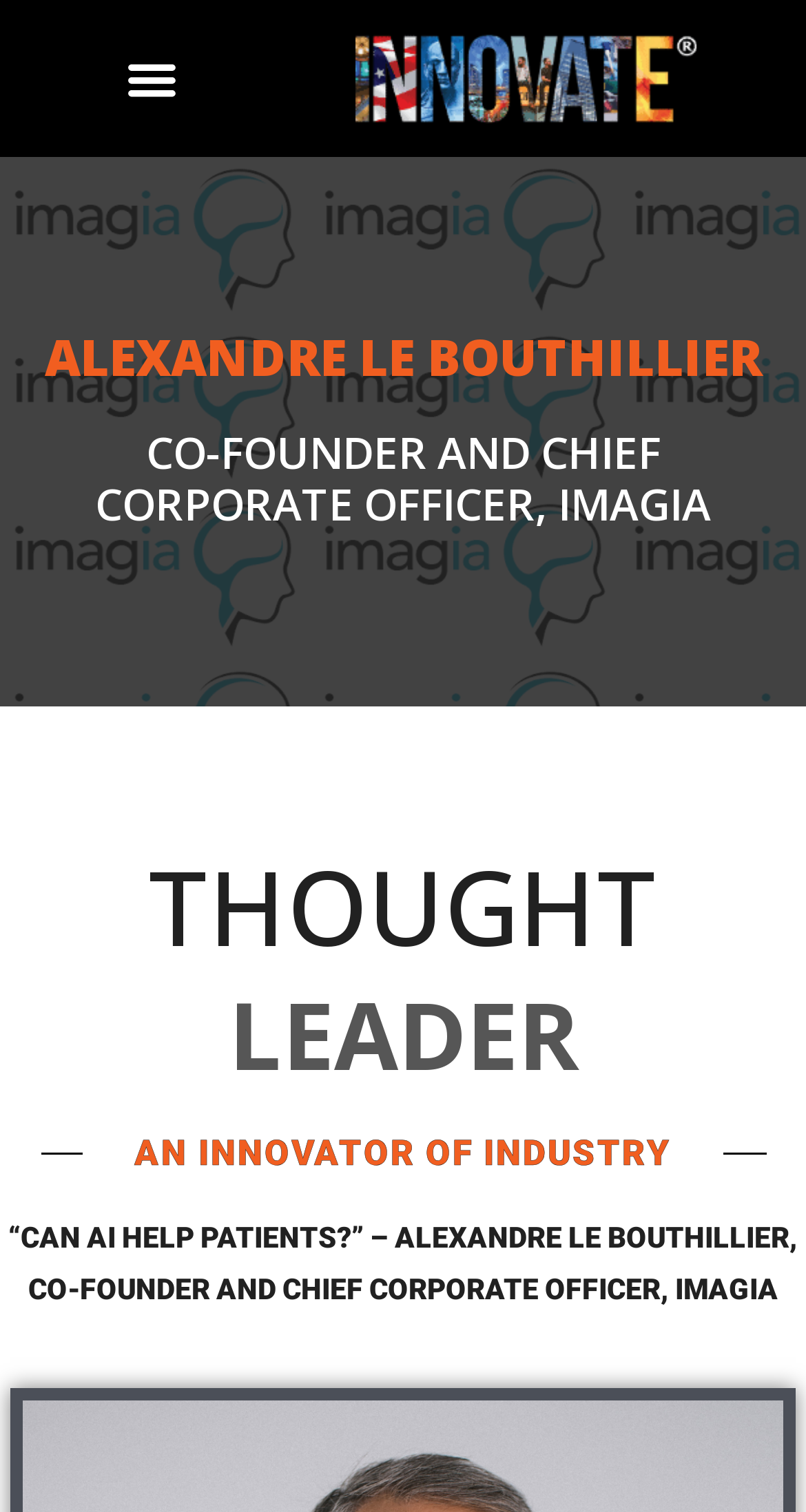Identify the bounding box coordinates for the UI element described as: "Menu". The coordinates should be provided as four floats between 0 and 1: [left, top, right, bottom].

[0.123, 0.026, 0.253, 0.078]